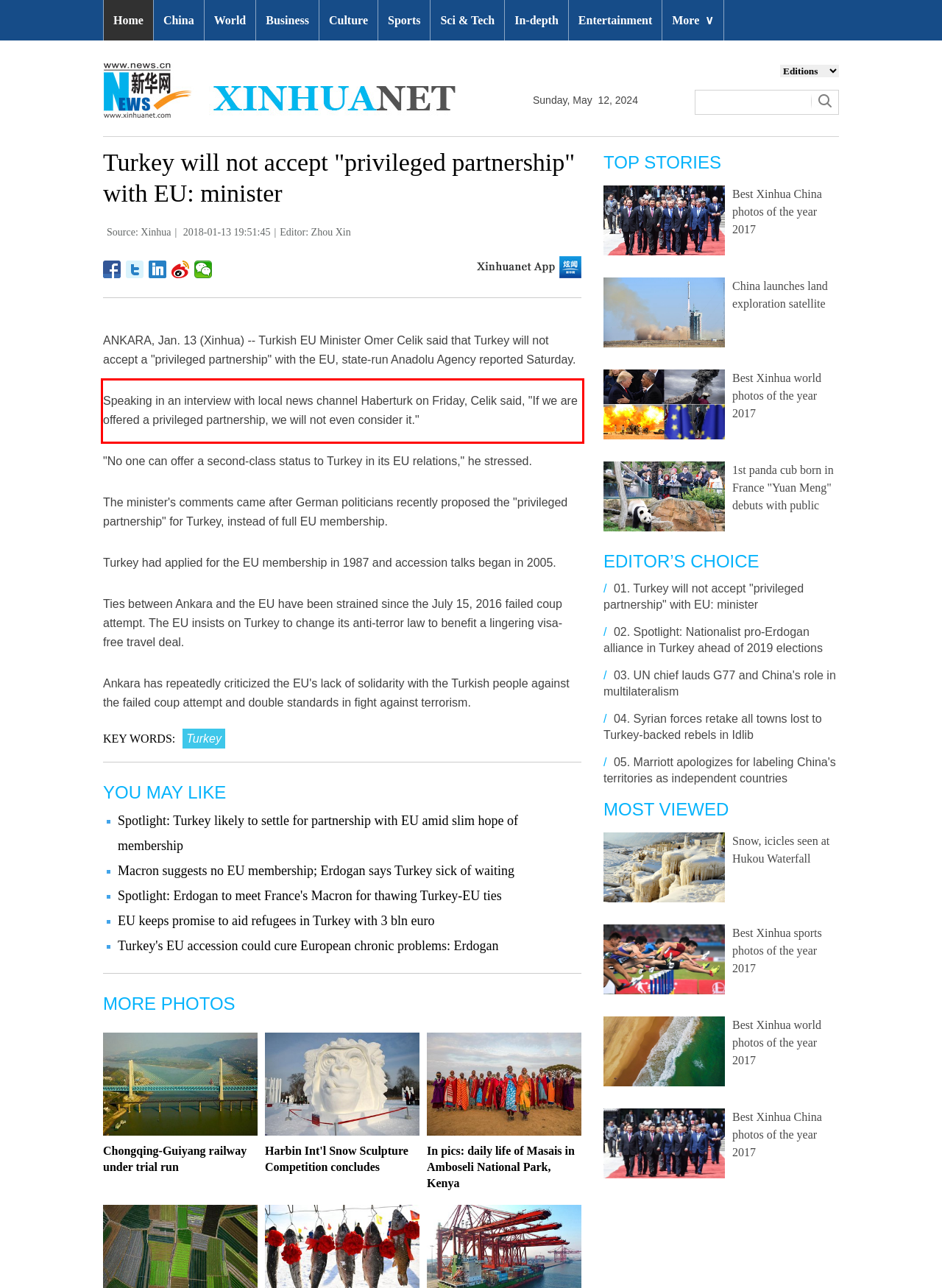There is a screenshot of a webpage with a red bounding box around a UI element. Please use OCR to extract the text within the red bounding box.

Speaking in an interview with local news channel Haberturk on Friday, Celik said, "If we are offered a privileged partnership, we will not even consider it."